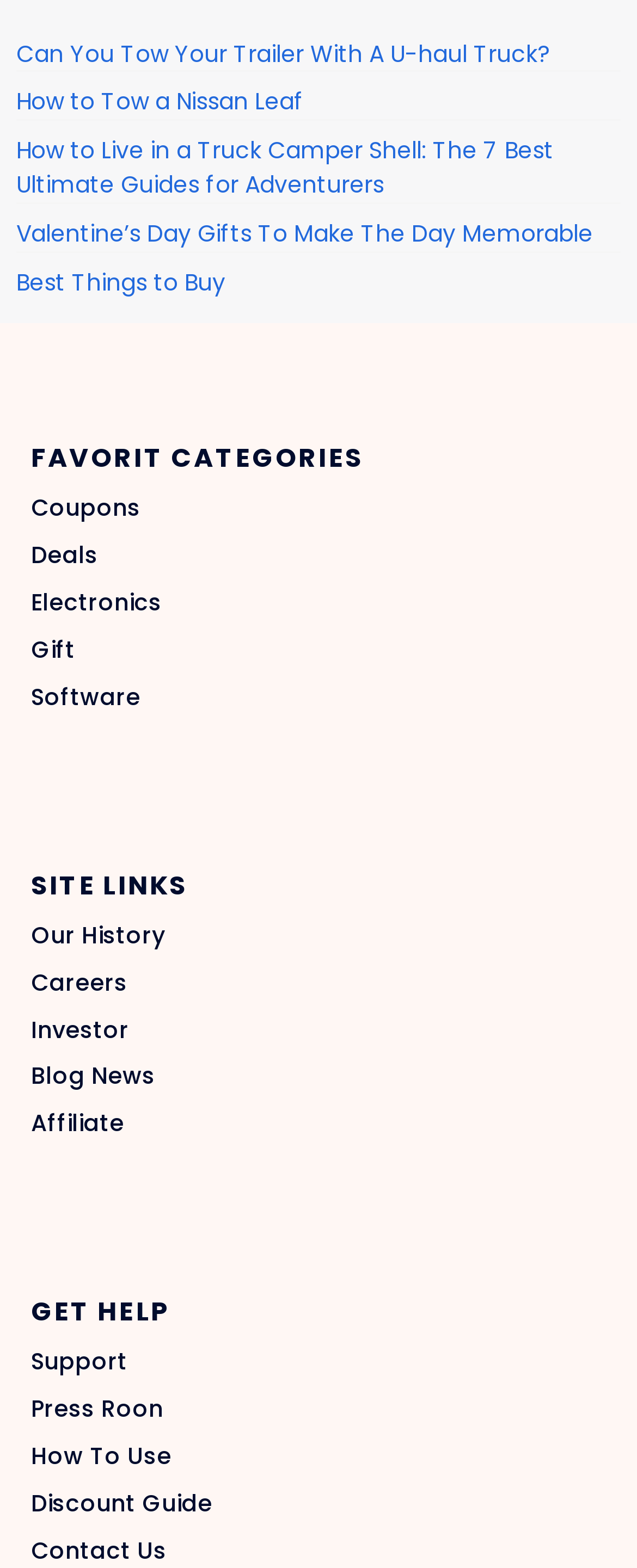How many links are under 'FAVORIT CATEGORIES'?
Using the image as a reference, give a one-word or short phrase answer.

5